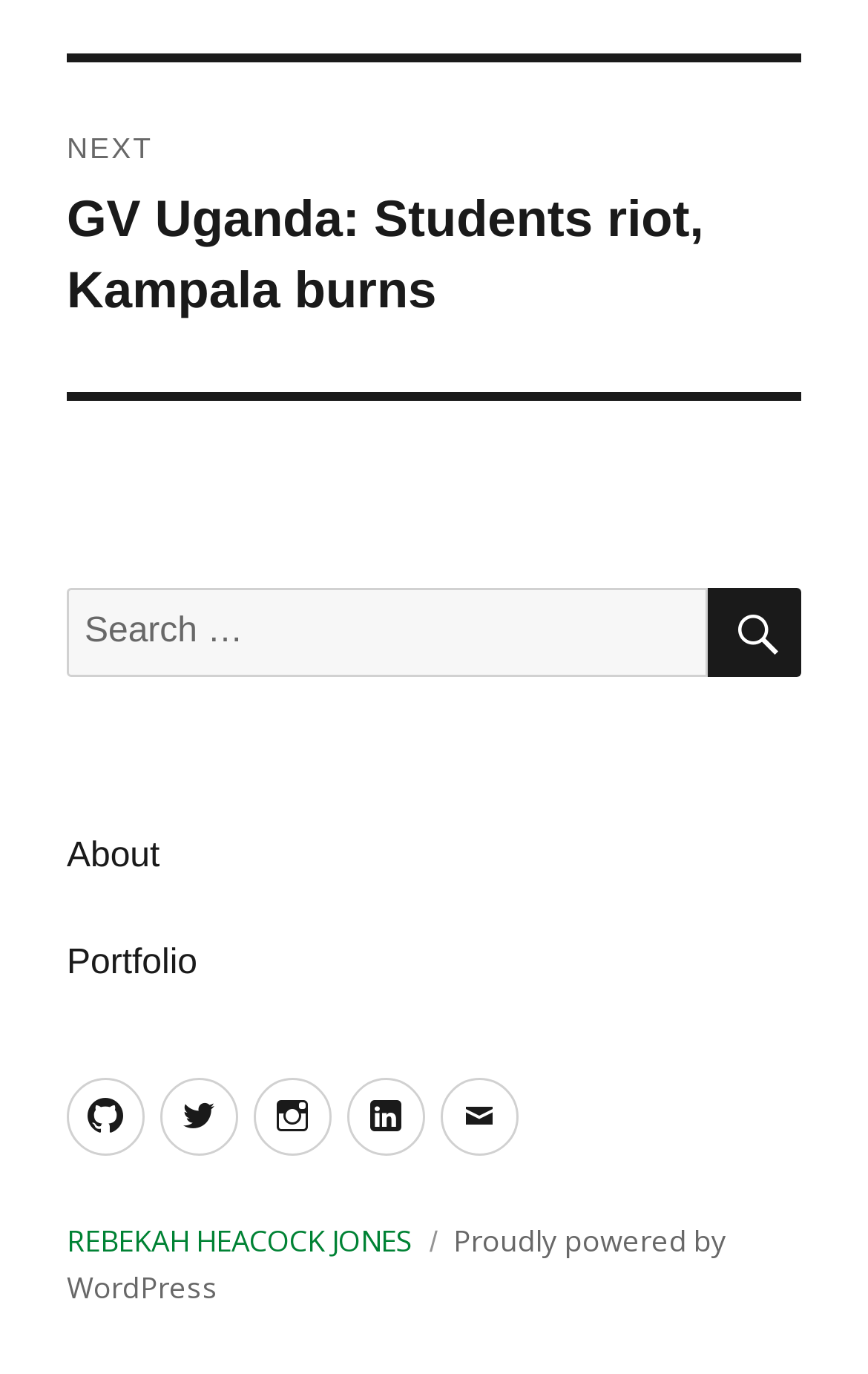Please respond to the question using a single word or phrase:
What is the name of the author or owner of the website?

REBEKAH HEACOCK JONES